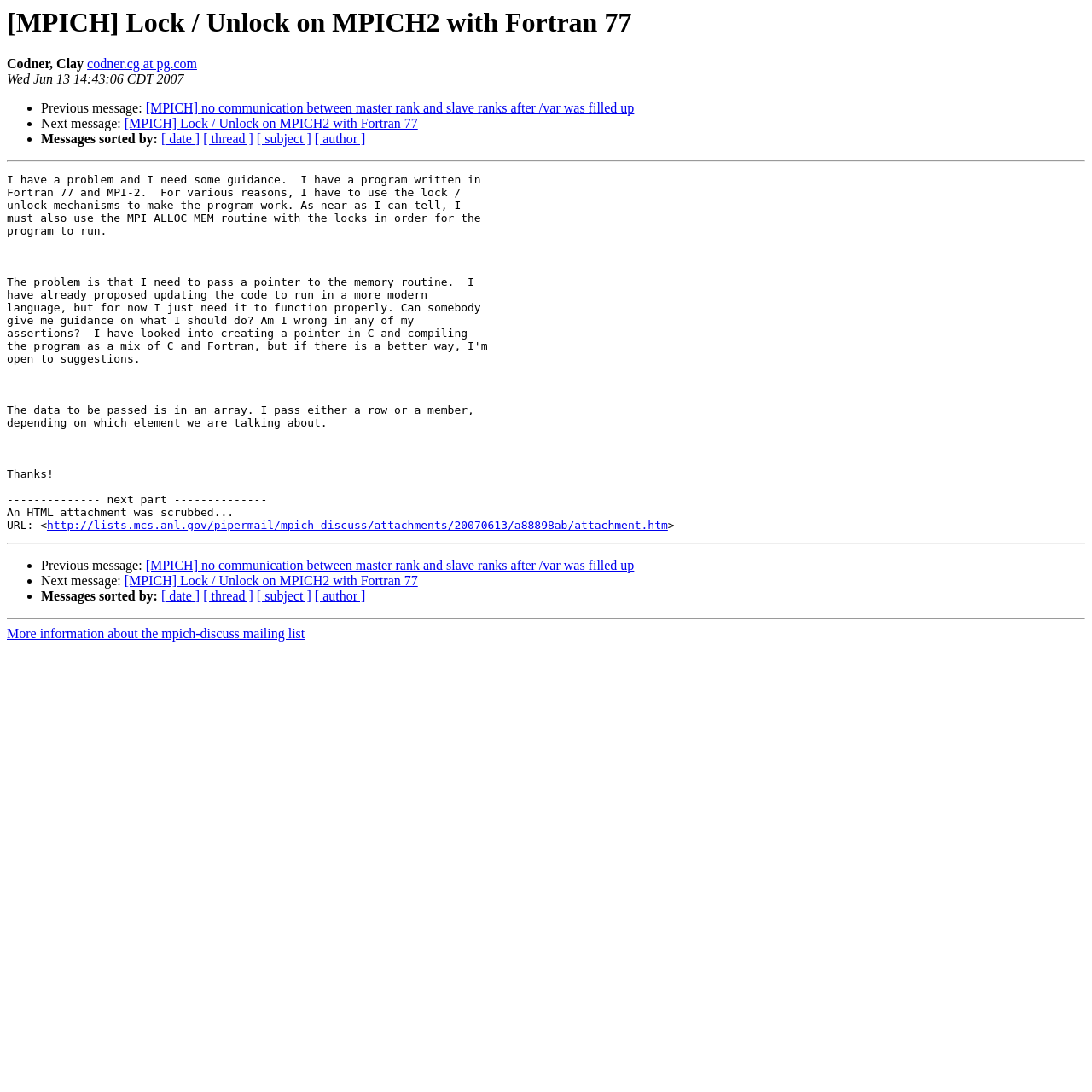Identify the bounding box coordinates for the UI element that matches this description: "http://lists.mcs.anl.gov/pipermail/mpich-discuss/attachments/20070613/a88898ab/attachment.htm".

[0.043, 0.475, 0.612, 0.487]